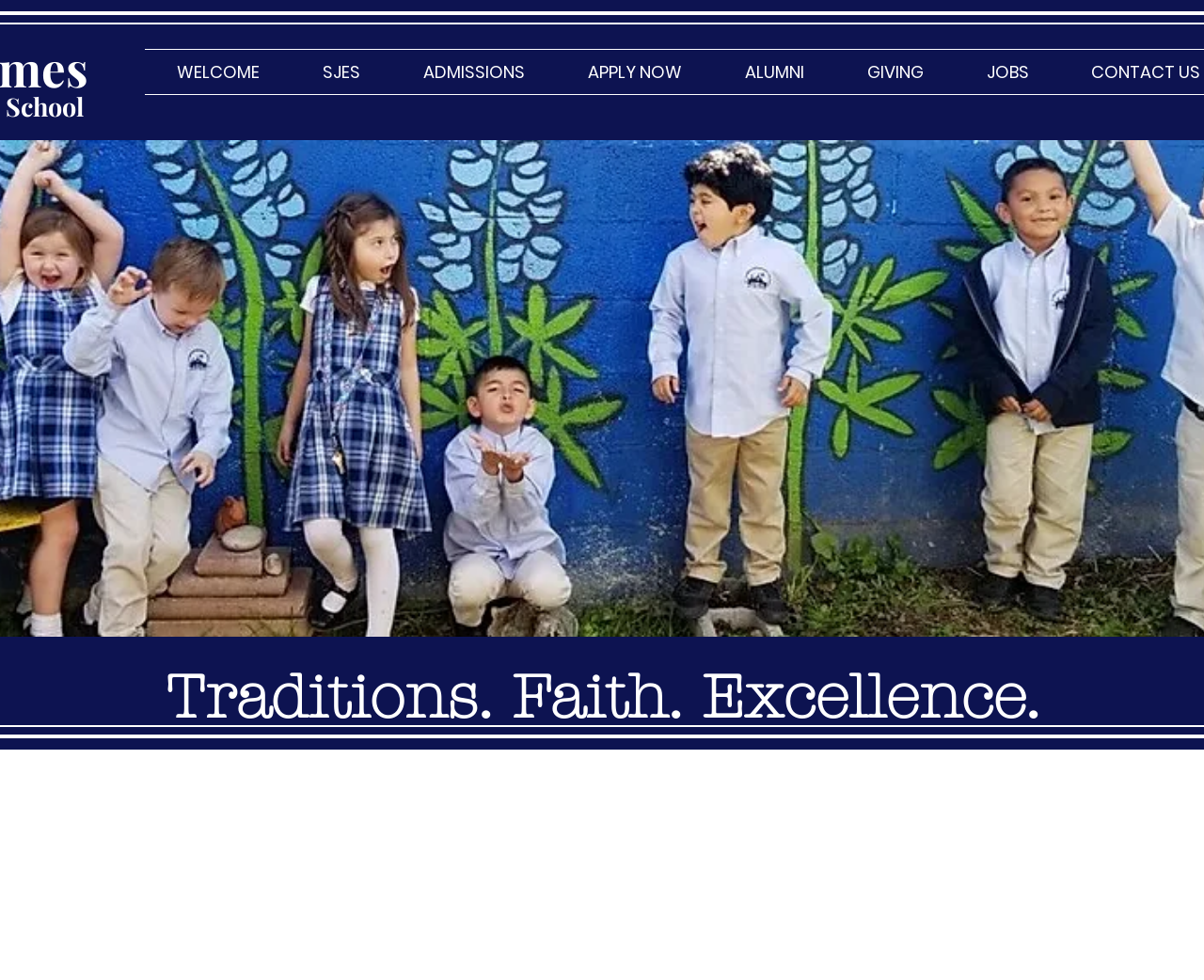What is the last link in the navigation menu?
Examine the screenshot and reply with a single word or phrase.

JOBS